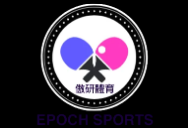What is the color of the background?
Examine the image and provide an in-depth answer to the question.

The caption states that the background of the logo is white, which creates a vibrant contrast with the paddles and the black border that encircles the design.